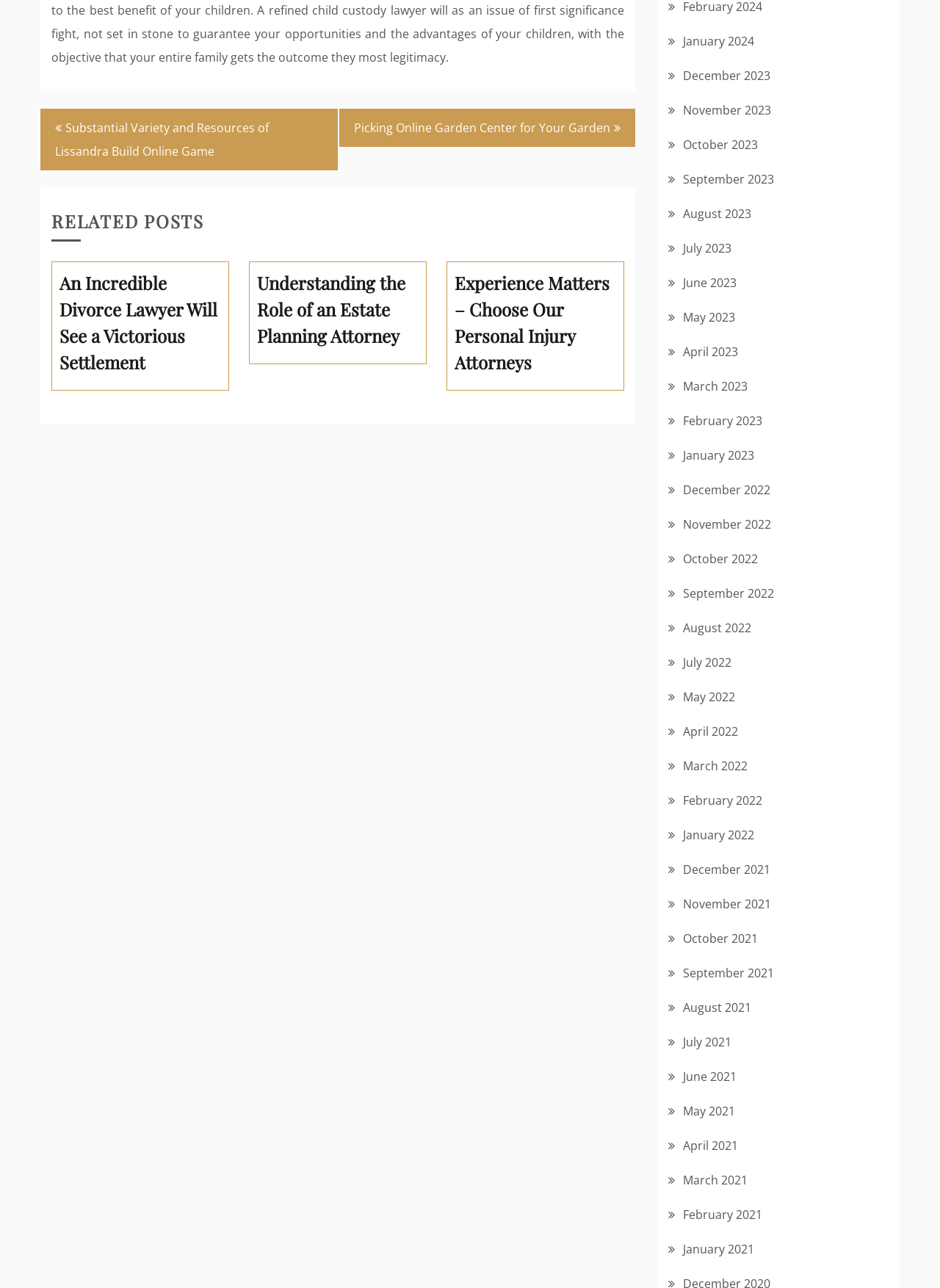Determine the bounding box coordinates of the region I should click to achieve the following instruction: "View 'An Incredible Divorce Lawyer Will See a Victorious Settlement'". Ensure the bounding box coordinates are four float numbers between 0 and 1, i.e., [left, top, right, bottom].

[0.063, 0.209, 0.235, 0.291]